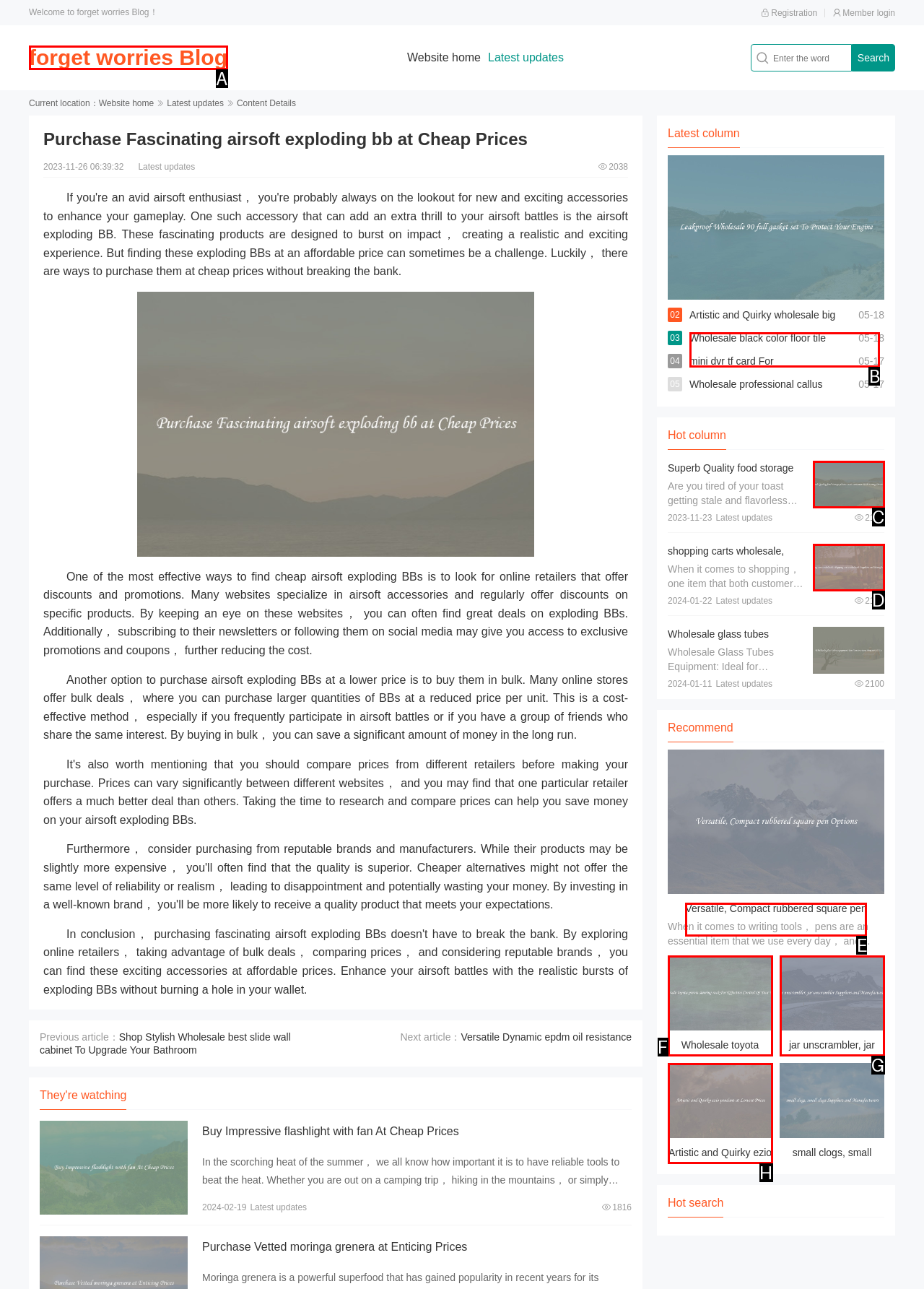Choose the option that matches the following description: forget worries Blog
Reply with the letter of the selected option directly.

A